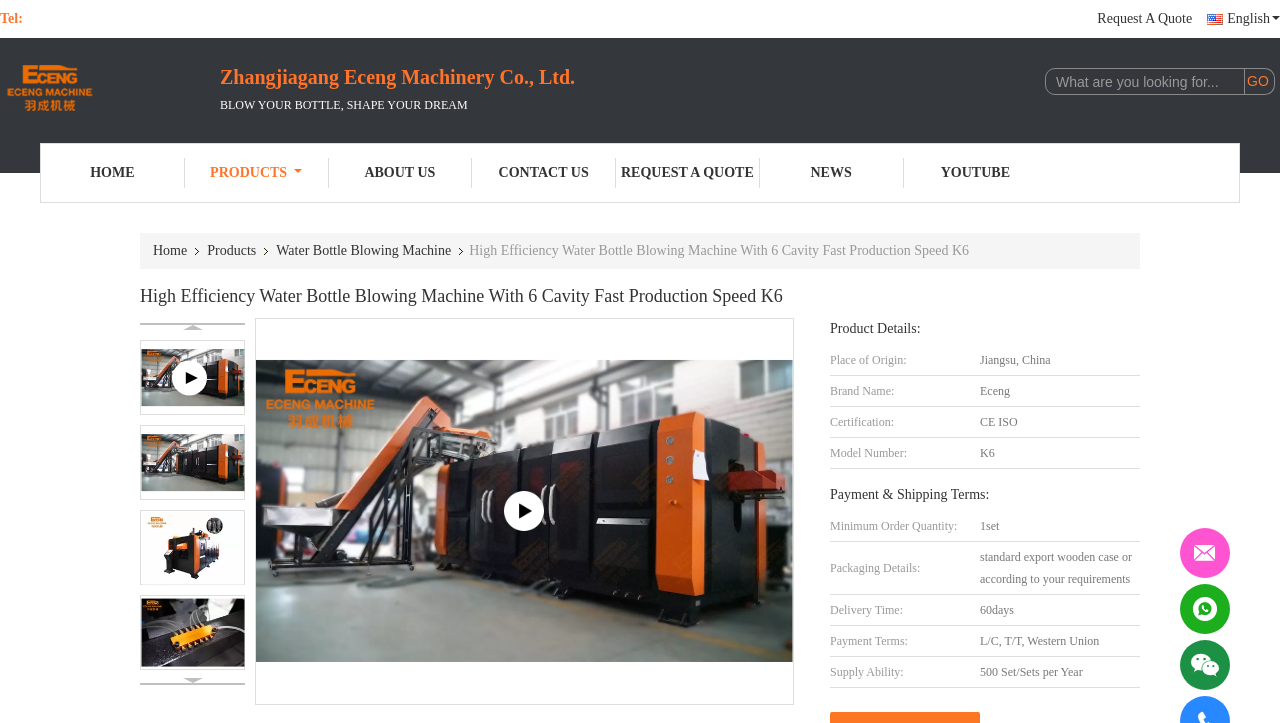Can you pinpoint the bounding box coordinates for the clickable element required for this instruction: "View 'PRODUCTS'"? The coordinates should be four float numbers between 0 and 1, i.e., [left, top, right, bottom].

[0.144, 0.219, 0.257, 0.26]